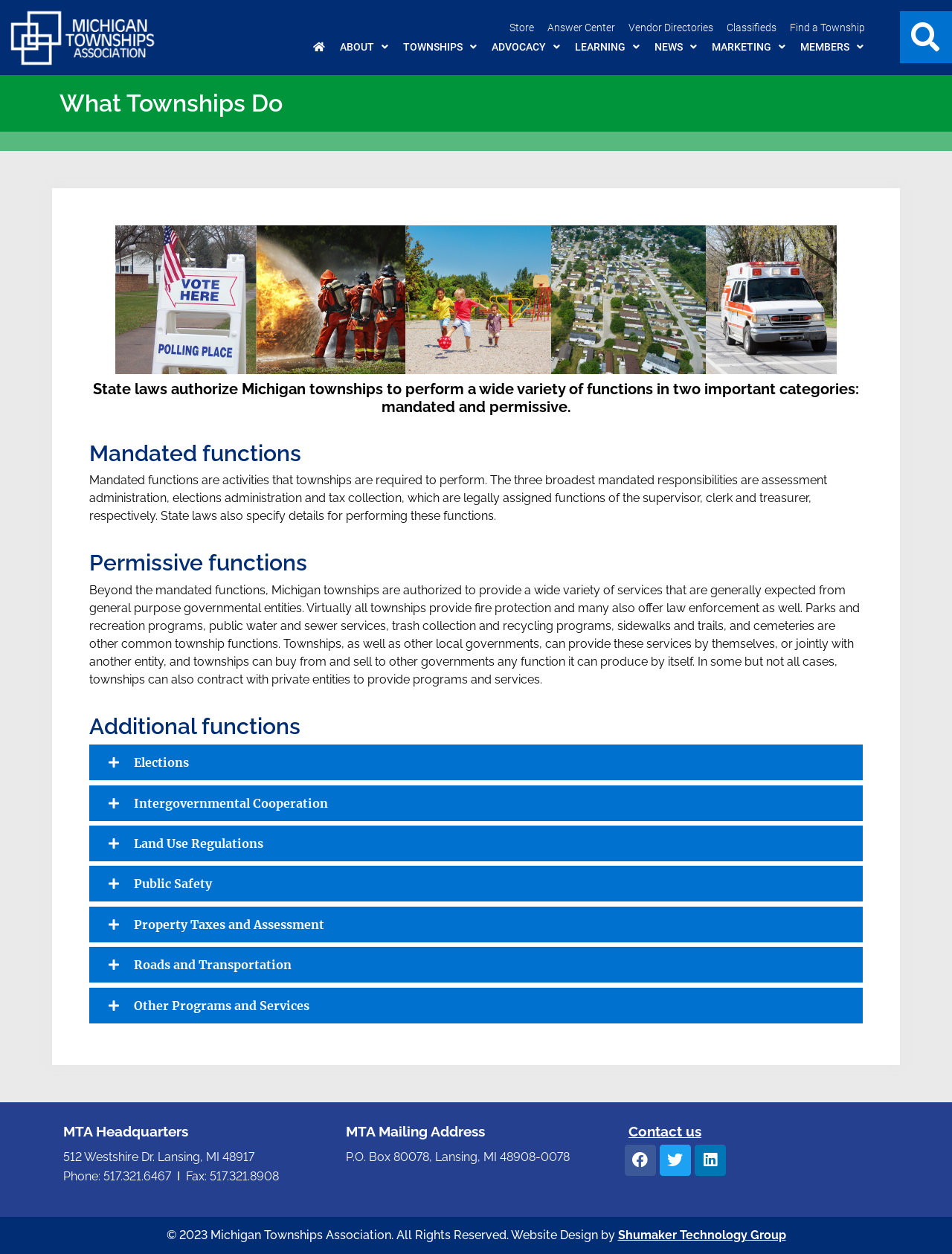Elaborate on the webpage's design and content in a detailed caption.

This webpage is about the Michigan Townships Association, specifically explaining what townships do. At the top, there are several links to different sections of the website, including "Store", "Answer Center", "Vendor Directories", "Classifieds", and "Find a Township". Below these links, there is a navigation menu with categories like "ABOUT", "TOWNSHIPS", "ADVOCACY", "LEARNING", "NEWS", "MARKETING", and "MEMBERS", each with a dropdown menu.

On the left side of the page, there is a search bar with a "Search" button. Below the search bar, there is a heading "What Townships Do" followed by an image of a township services banner. 

The main content of the page is divided into three sections: "Mandated functions", "Permissive functions", and "Additional functions". The "Mandated functions" section explains that townships are required to perform certain activities, such as assessment administration, elections administration, and tax collection. The "Permissive functions" section describes the various services that townships are authorized to provide, including fire protection, law enforcement, parks and recreation programs, and more. The "Additional functions" section lists specific services and programs that townships may provide, such as elections, intergovernmental cooperation, land use regulations, and public safety.

At the bottom of the page, there is contact information for the Michigan Townships Association, including their headquarters address, phone number, and fax number, as well as a mailing address. There are also links to social media platforms and a "Contact us" link. Finally, there is a copyright notice and a link to the website design company, Shumaker Technology Group.